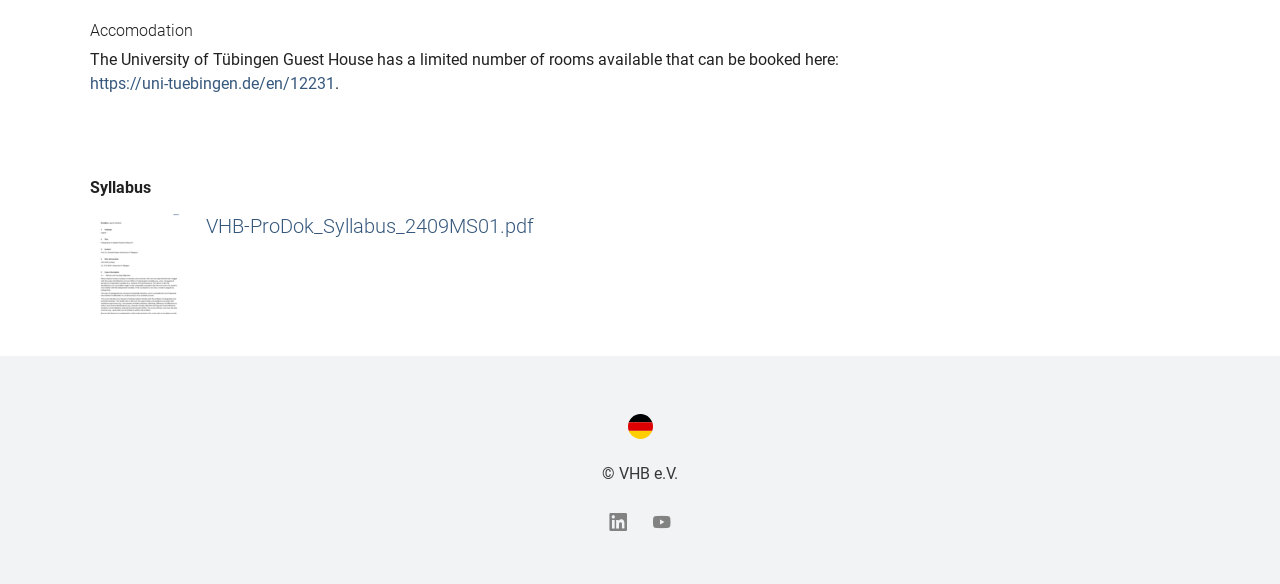What is the name of the university mentioned?
Please look at the screenshot and answer in one word or a short phrase.

University of Tübingen